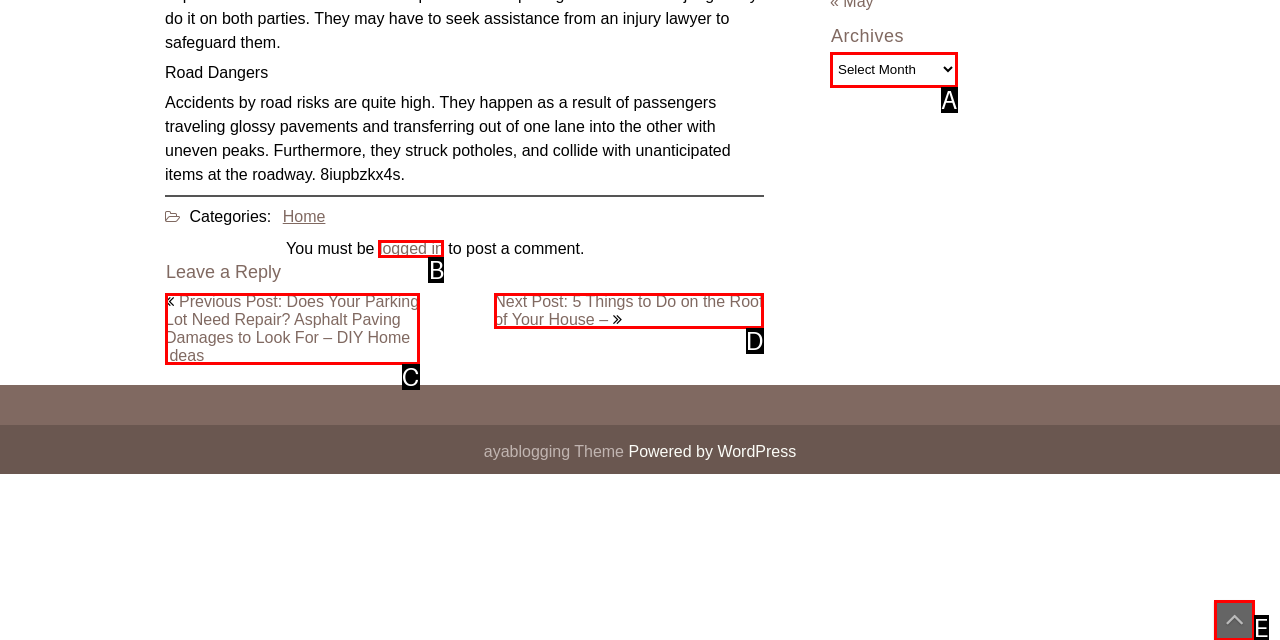Which option is described as follows: parent_node: SEO Optimization Service
Answer with the letter of the matching option directly.

E